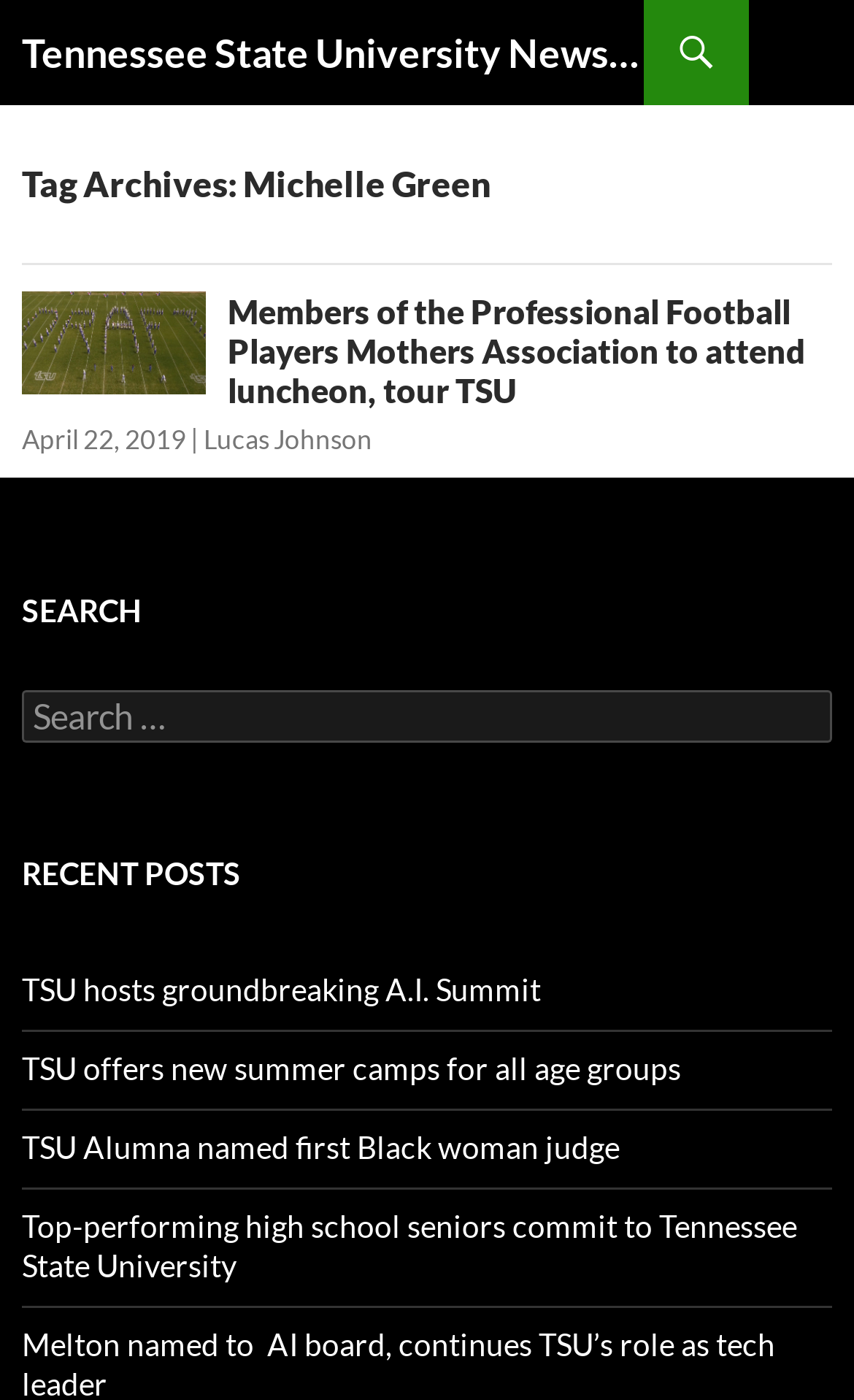Determine the bounding box coordinates of the element's region needed to click to follow the instruction: "Search for specific news by date". Provide these coordinates as four float numbers between 0 and 1, formatted as [left, top, right, bottom].

[0.026, 0.302, 0.218, 0.326]